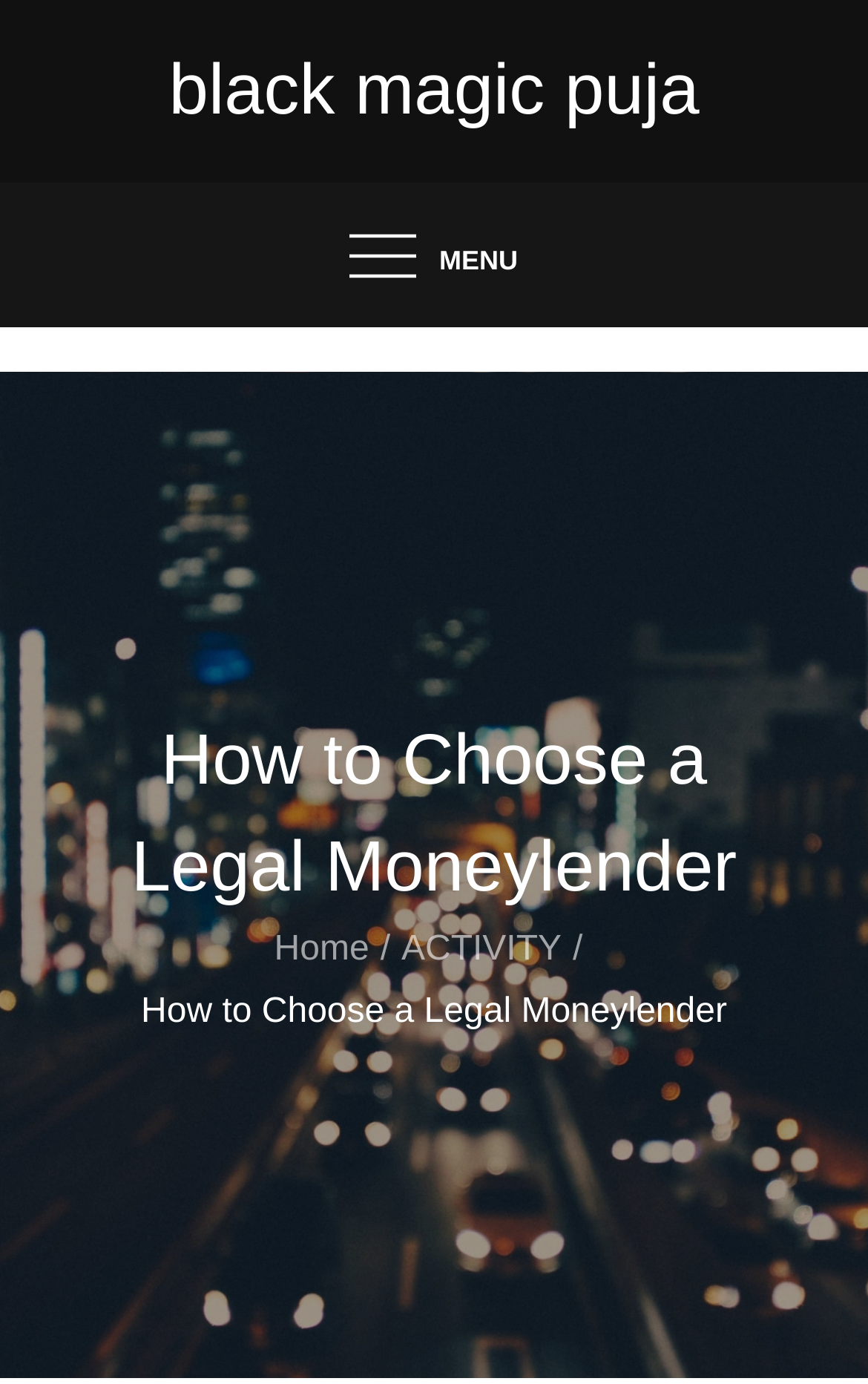What is the text of the static text element?
Please provide a full and detailed response to the question.

The static text element contains the text 'How to Choose a Legal Moneylender', which is likely a subtitle or a description of the webpage's content.